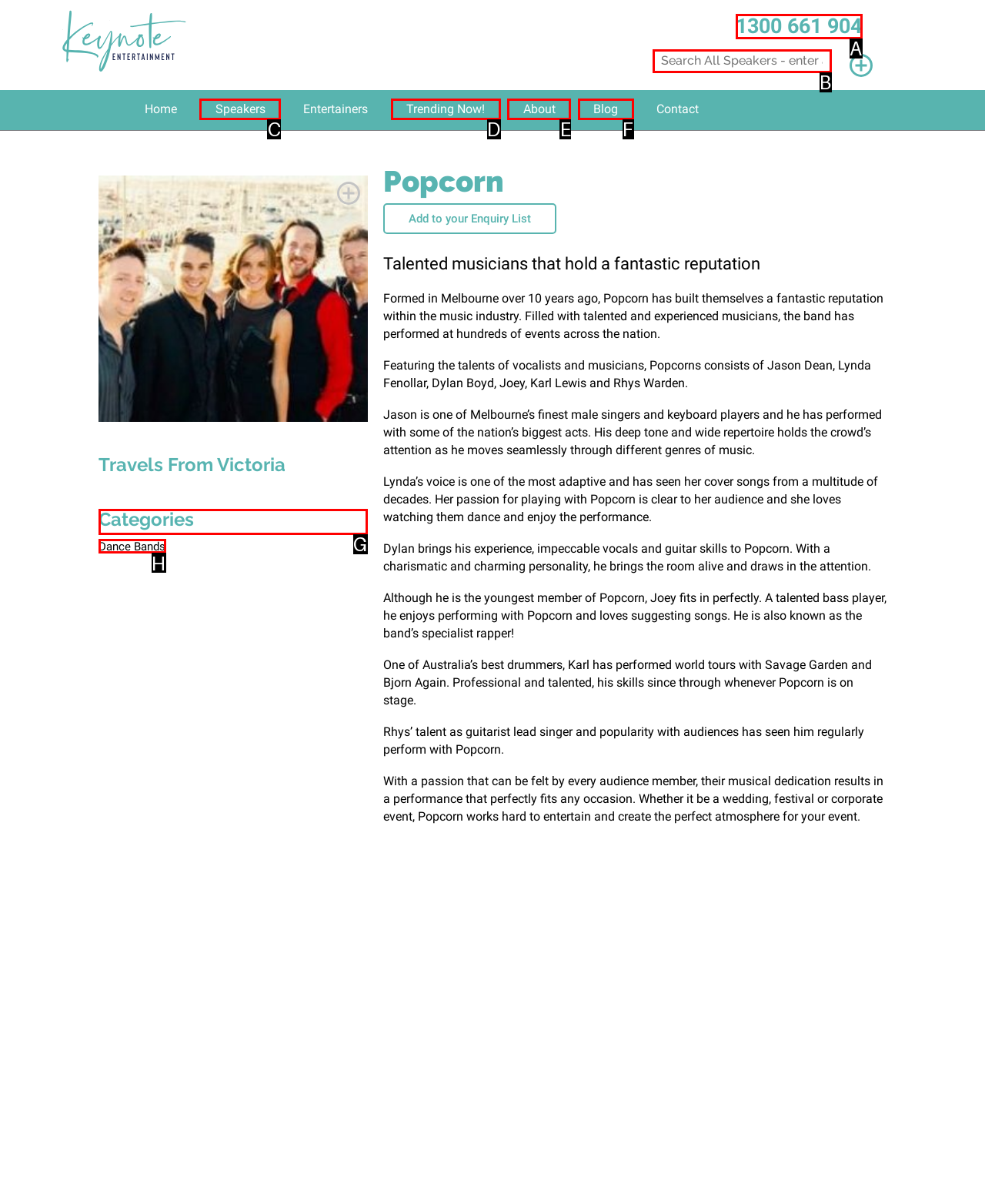Tell me which one HTML element I should click to complete the following task: Leave a comment Answer with the option's letter from the given choices directly.

None